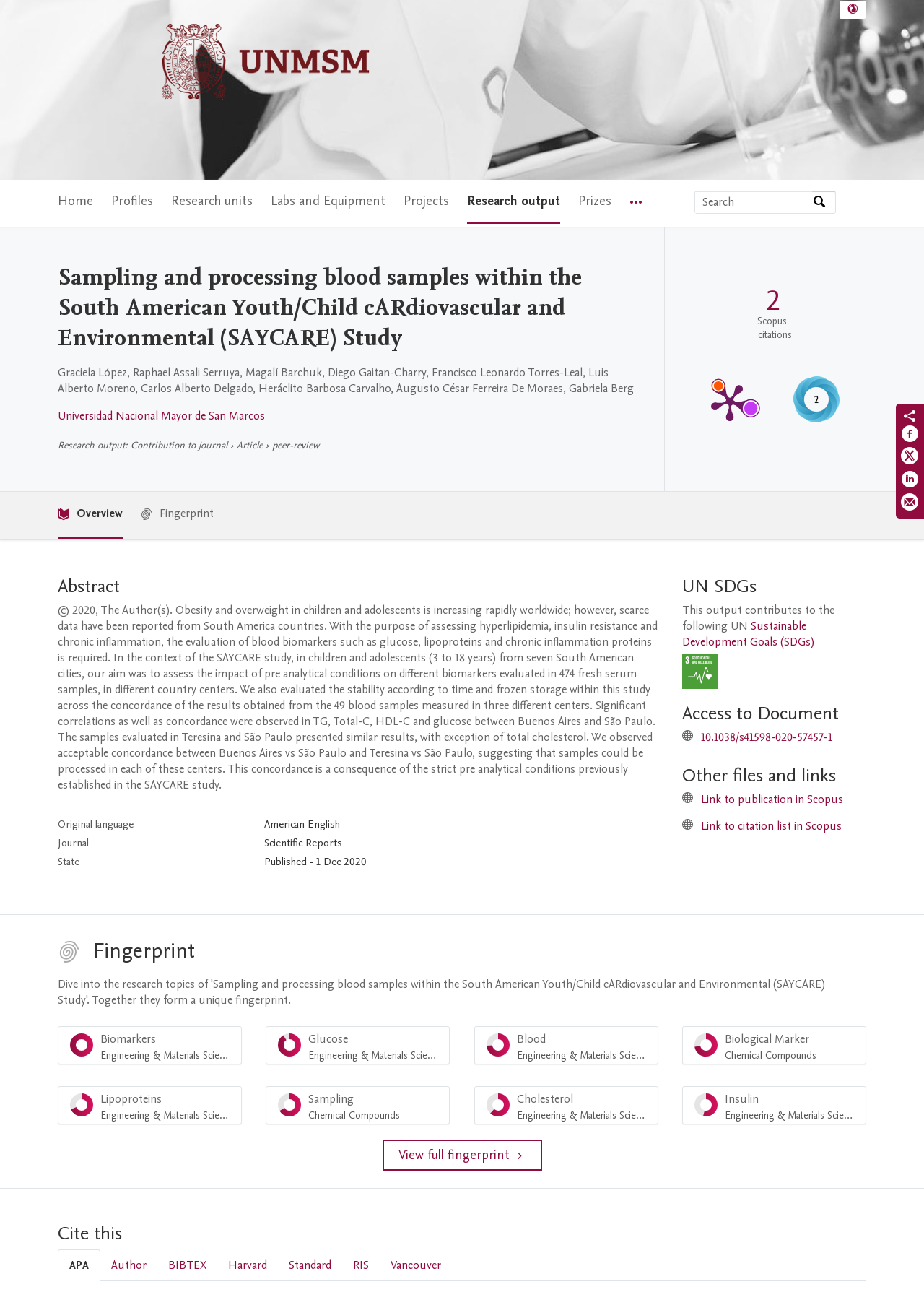Locate the coordinates of the bounding box for the clickable region that fulfills this instruction: "Learn more about the event".

None